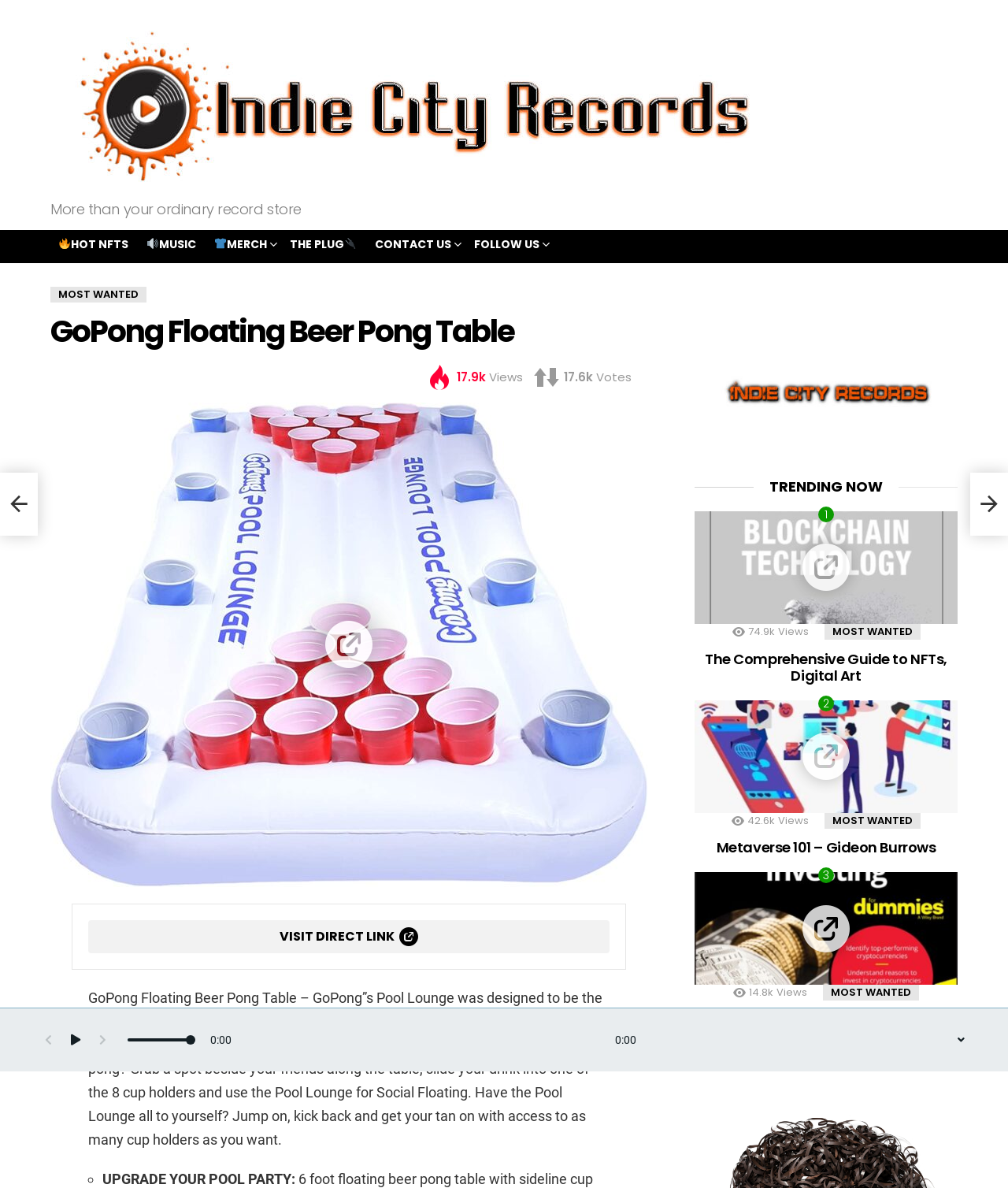What is the section below the main product description?
Can you give a detailed and elaborate answer to the question?

The section below the main product description can be found by looking at the static text element with the text 'UPGRADE YOUR POOL PARTY' which is located below the product description.